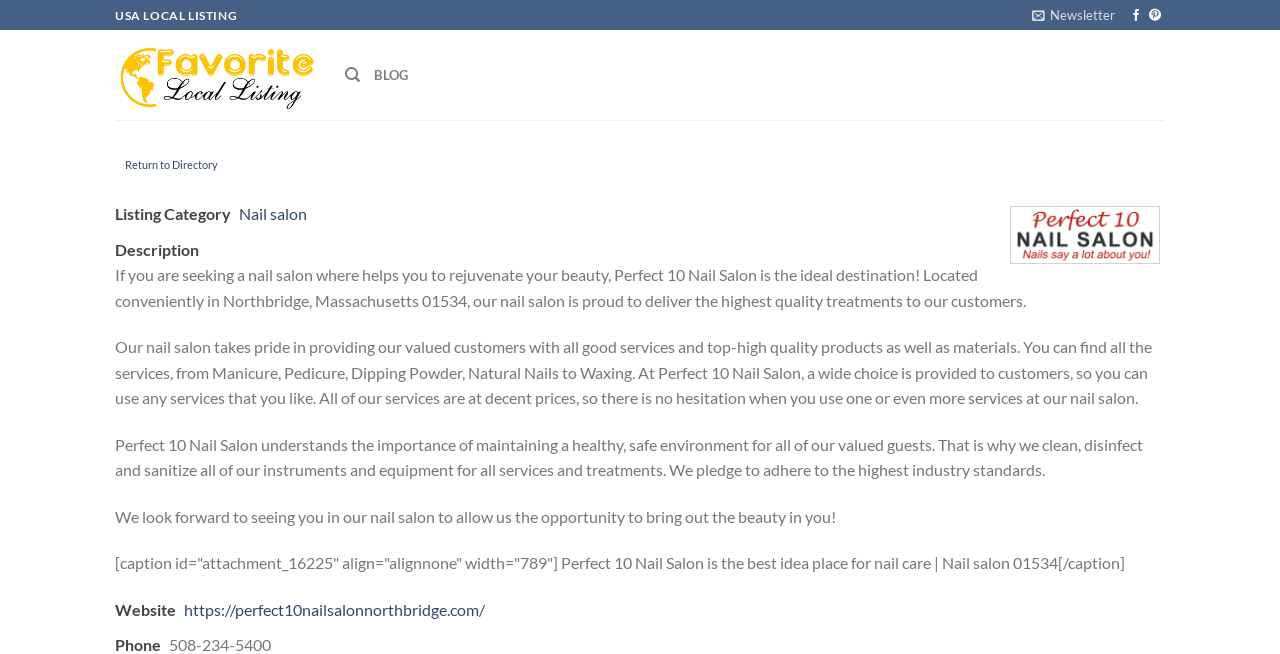Please locate the bounding box coordinates for the element that should be clicked to achieve the following instruction: "Go to the website". Ensure the coordinates are given as four float numbers between 0 and 1, i.e., [left, top, right, bottom].

[0.144, 0.917, 0.379, 0.946]